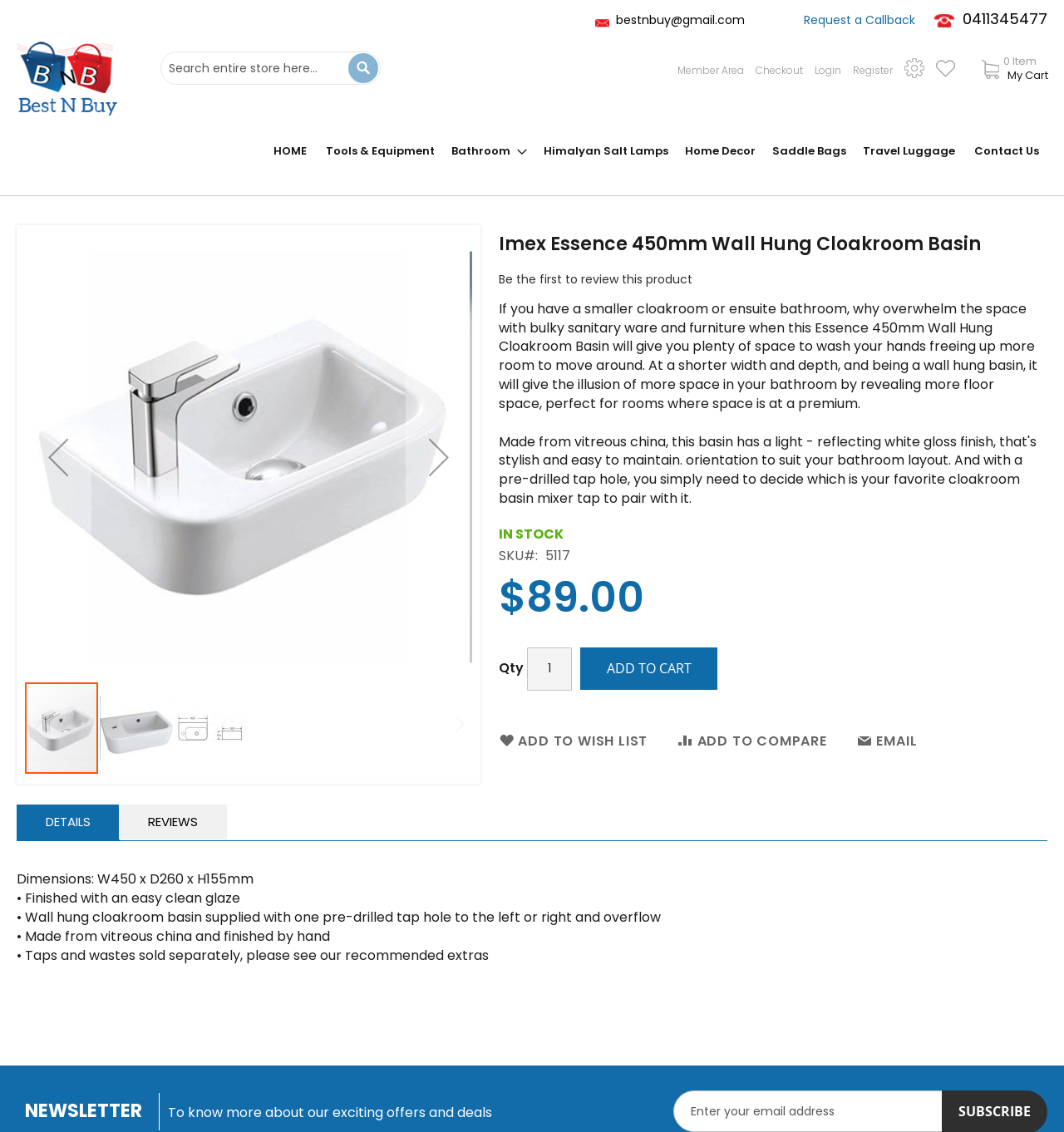Is the basin available in stock?
Answer with a single word or short phrase according to what you see in the image.

Yes